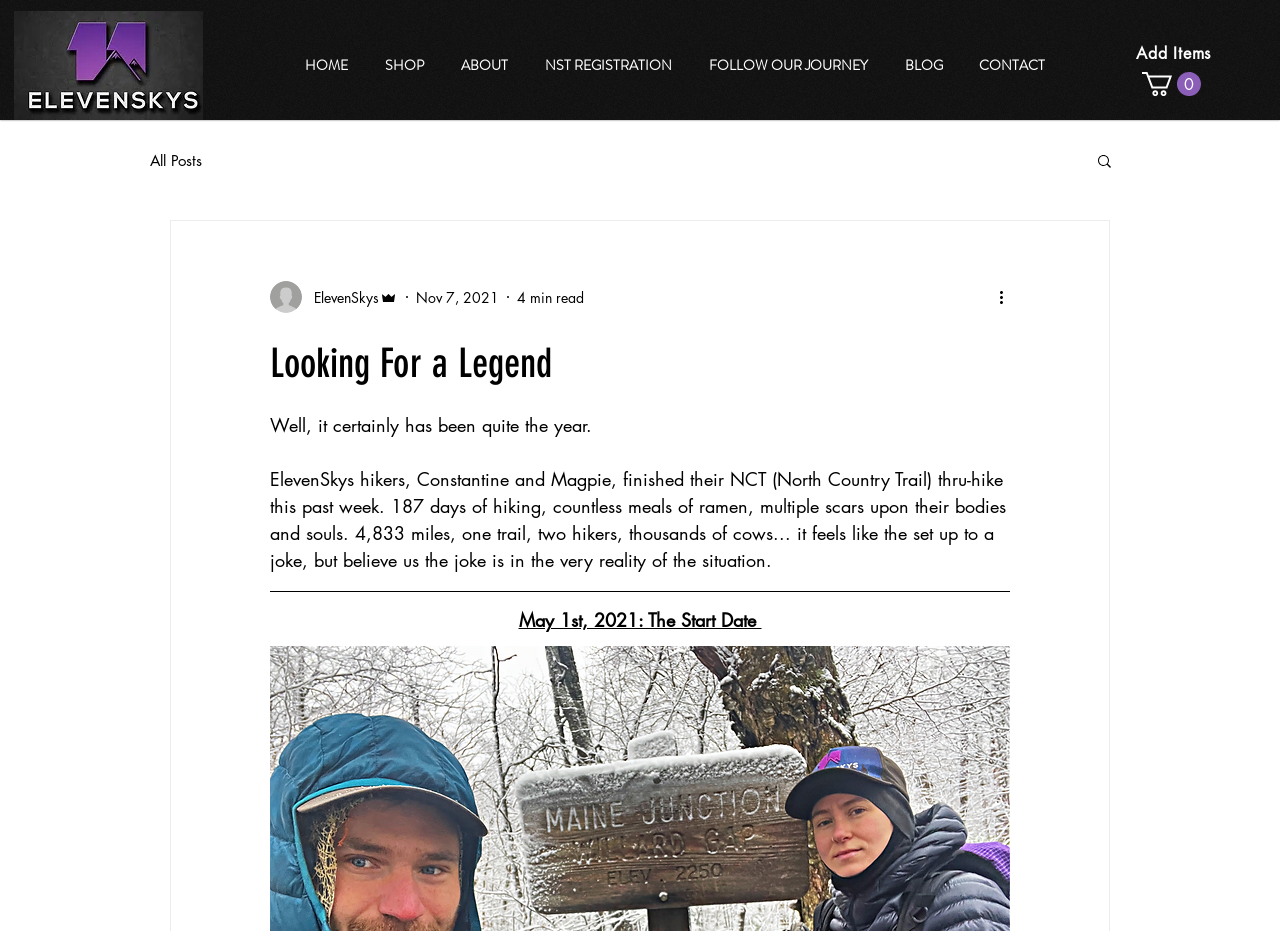Locate and extract the headline of this webpage.

Looking For a Legend